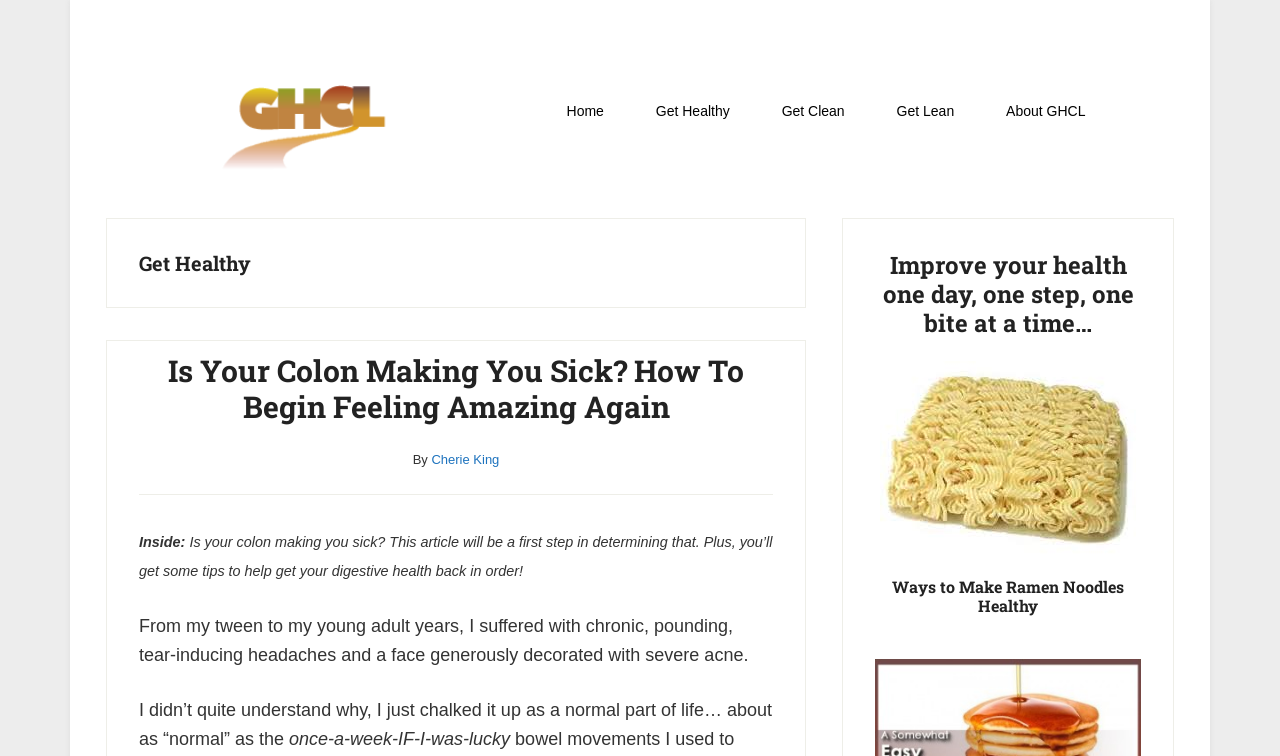Locate the bounding box coordinates of the segment that needs to be clicked to meet this instruction: "Click on the 'Get Healthy' link".

[0.494, 0.111, 0.589, 0.183]